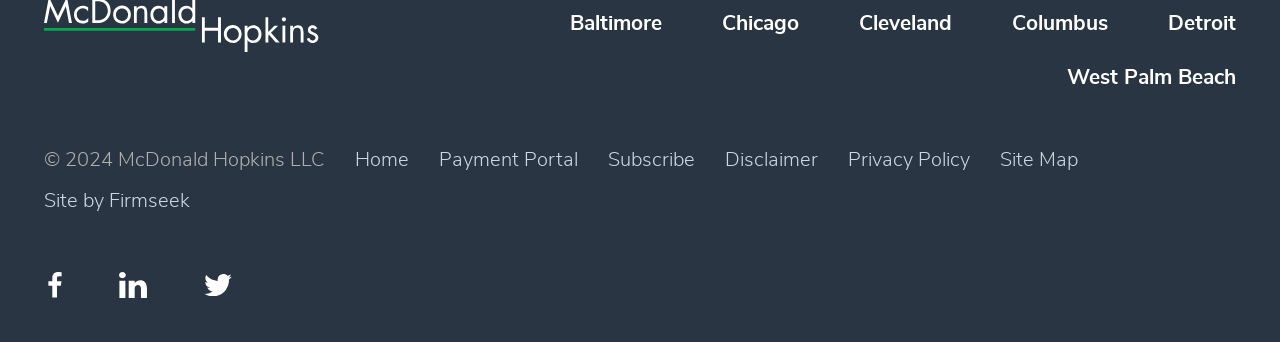How many social media links are there?
Kindly offer a comprehensive and detailed response to the question.

I counted the social media links at the bottom of the webpage and found three links: Facebook, Linkedin, and Twitter, each with its corresponding image.